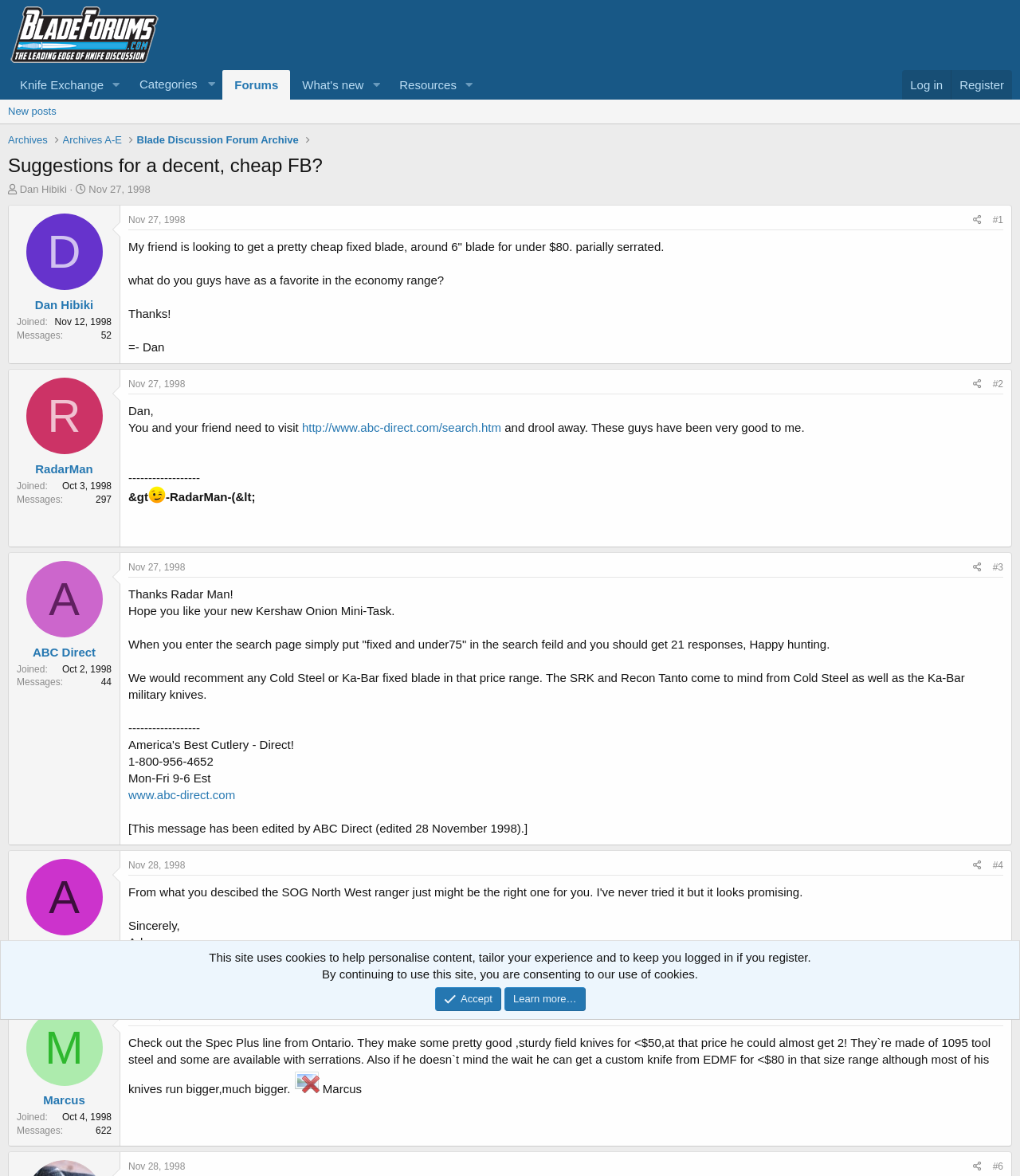Provide a comprehensive caption for the webpage.

This webpage is a forum discussion thread on BladeForums.com. At the top, there is a navigation menu with links to "BladeForums.com", "Knife Exchange", "Forums", "What's new", and "Resources". On the right side, there are links to "Log in" and "Register". Below the navigation menu, there is a heading that reads "Suggestions for a decent, cheap FB?".

The main content of the webpage is a discussion thread with multiple posts. The first post is from "Dan Hibiki" and contains a message asking for suggestions on a cheap fixed blade knife with a 6" blade for under $80. The post also includes the user's information, such as their join date and number of messages.

Below the first post, there is a response from "RadarMan" with a message recommending a website for knife shopping. The response includes a link to the website and the user's information, similar to the first post.

The webpage has a total of three posts, with the third post being a response to the second post. Each post has a heading with the user's name, followed by their message and user information. The user information includes their join date, number of messages, and a link to their profile. There are also links to "Share" and a post number (#1, #2, etc.) at the bottom of each post.

Throughout the webpage, there are several images, including a logo for BladeForums.com and user avatars. The layout is organized, with clear headings and concise text, making it easy to follow the discussion thread.